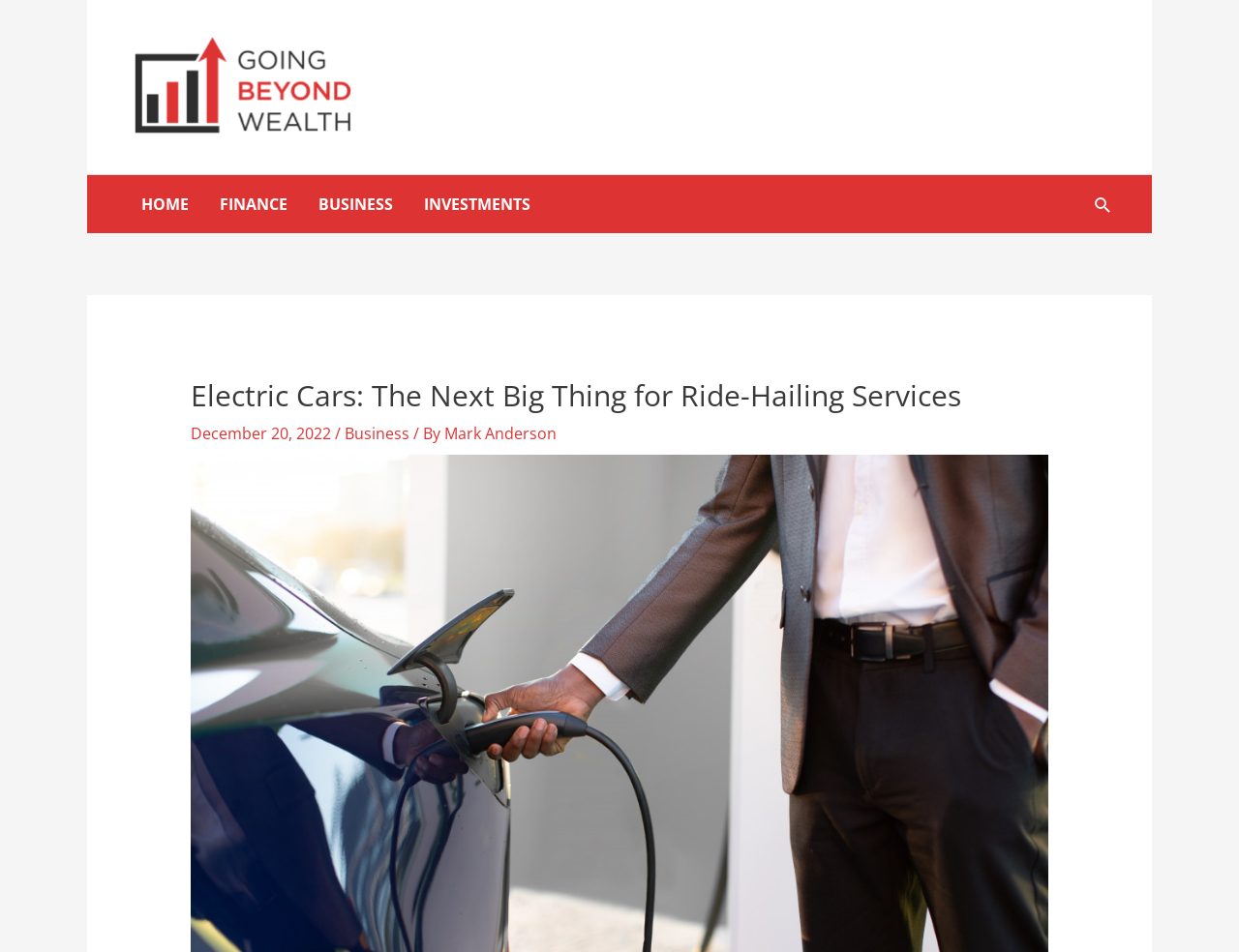Provide the bounding box coordinates of the HTML element described as: "alt="goingbeyondwealth logo"". The bounding box coordinates should be four float numbers between 0 and 1, i.e., [left, top, right, bottom].

[0.102, 0.079, 0.292, 0.101]